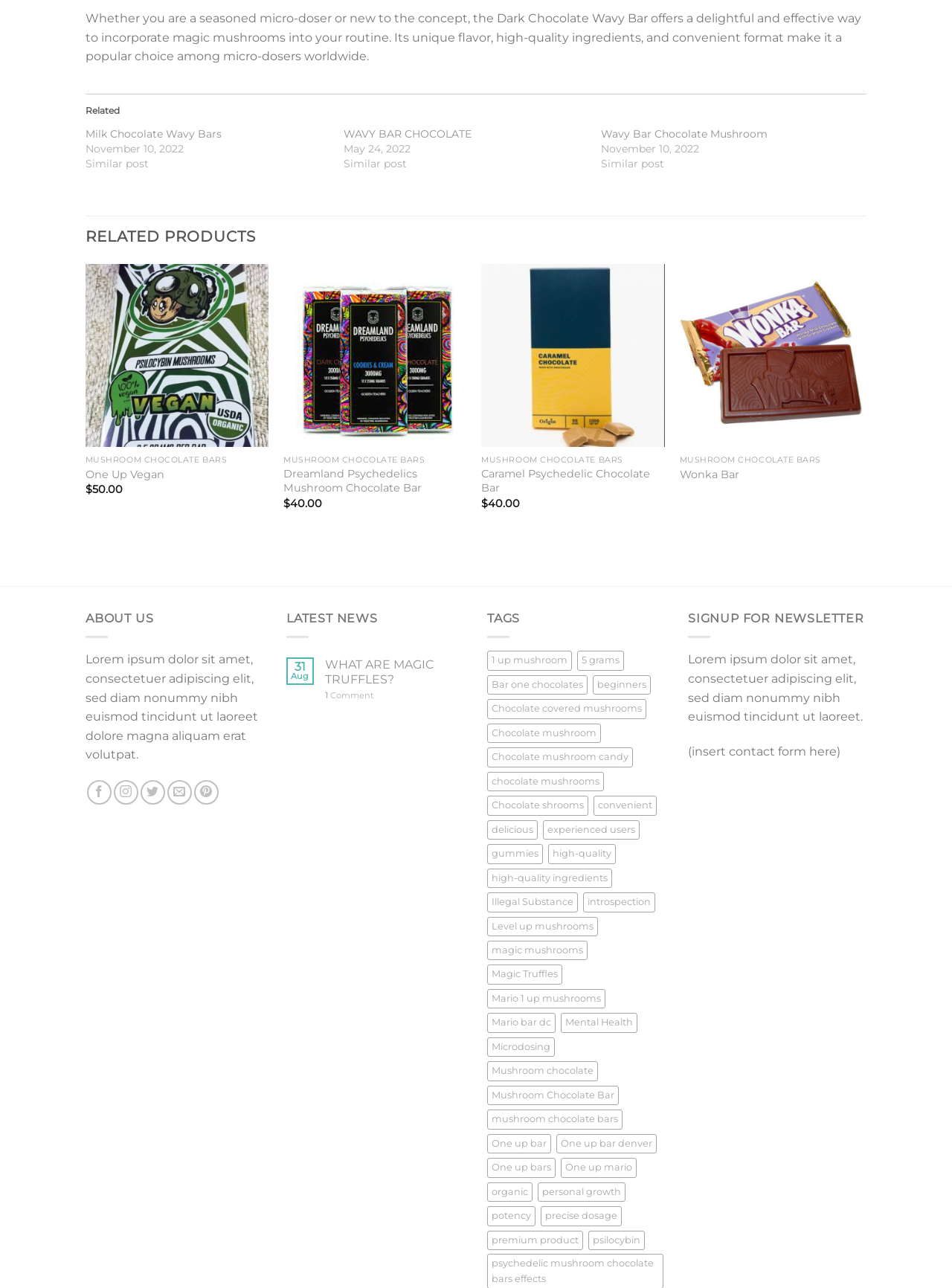Respond with a single word or phrase for the following question: 
What is the price of the 'One Up Vegan' mushroom chocolate bar?

$50.00